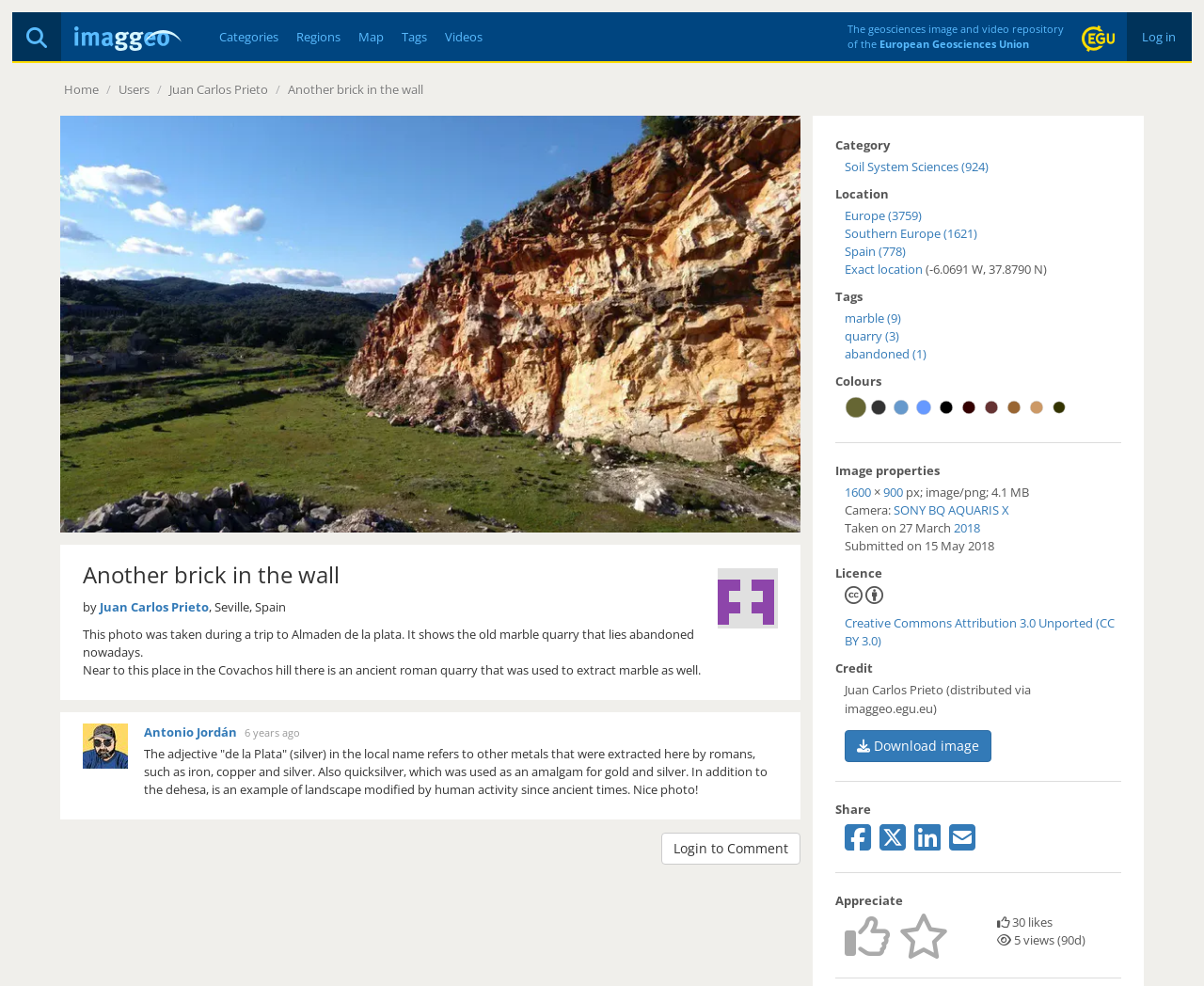Generate the text content of the main headline of the webpage.

Another brick in the wall